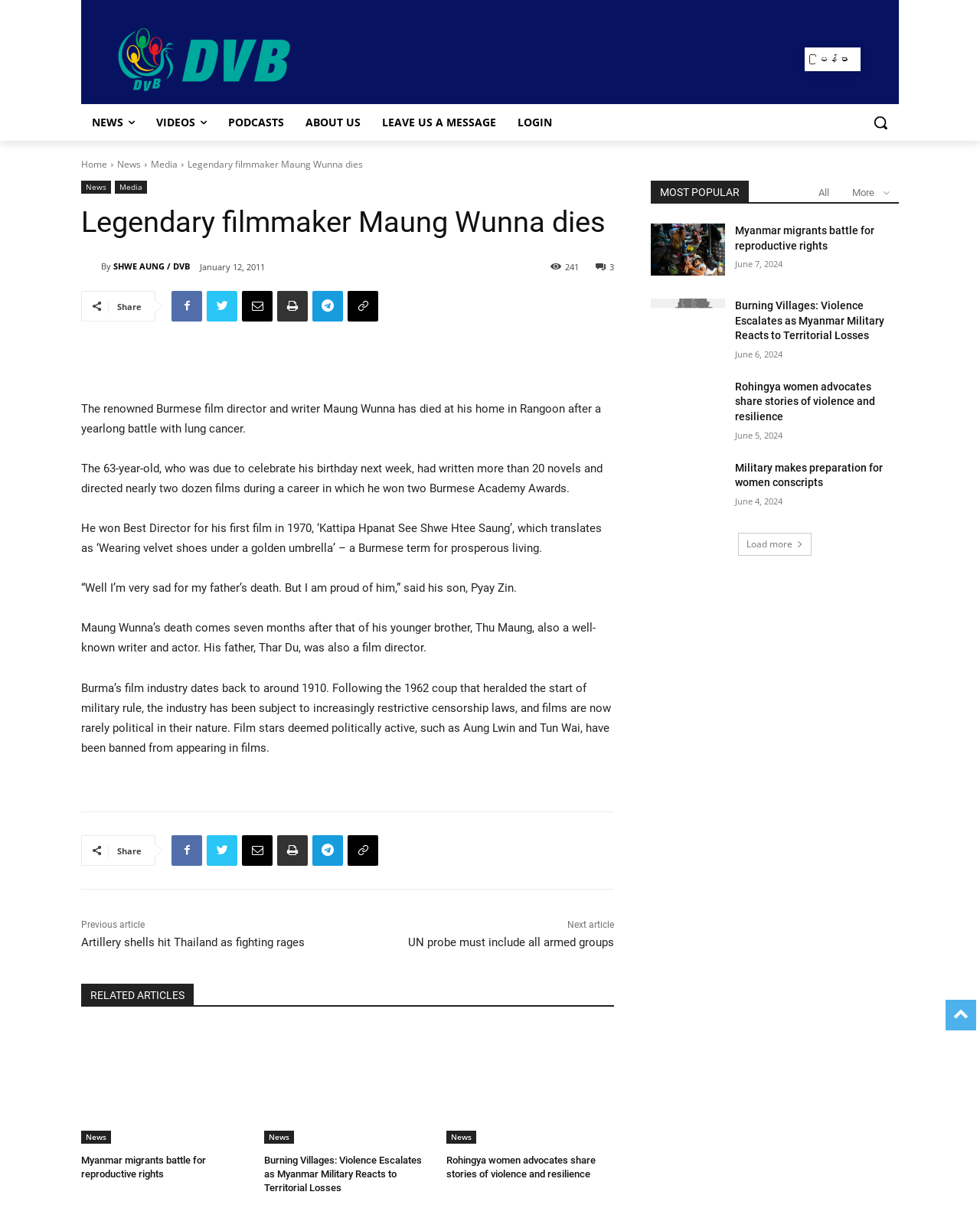Bounding box coordinates should be in the format (top-left x, top-left y, bottom-right x, bottom-right y) and all values should be floating point numbers between 0 and 1. Determine the bounding box coordinate for the UI element described as: Podcasts

[0.222, 0.086, 0.301, 0.117]